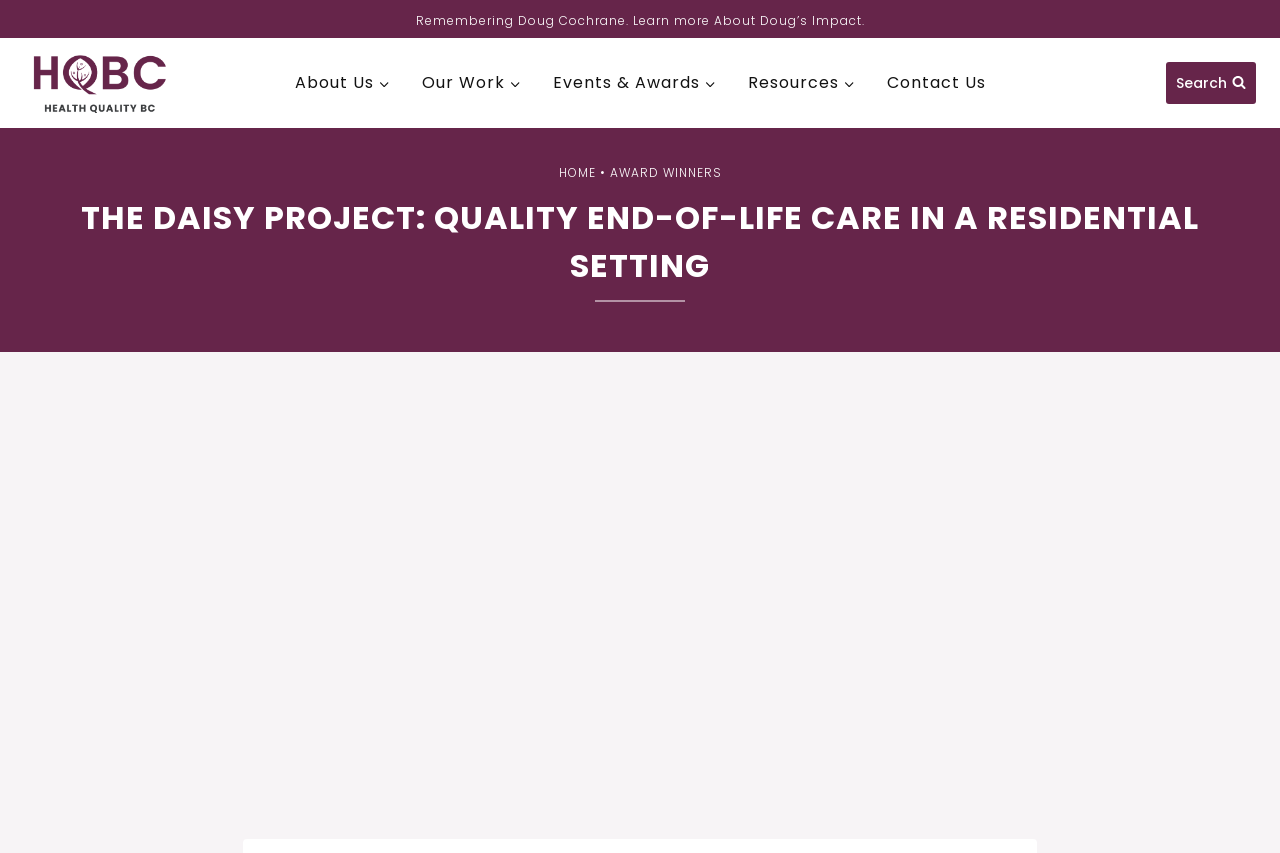Present a detailed account of what is displayed on the webpage.

The webpage is about the Daisy Project, which focuses on quality end-of-life care in a residential setting. At the top left corner, there is a link to remember Doug Cochrane and learn more about his impact. Next to it is the Health Quality BC logo, which is a stacked purple logo. 

Below the logo, there is a primary navigation menu that spans across the top of the page, containing links to "About Us", "Our Work", "Events & Awards", "Resources", and "Contact Us". Each of these links has a corresponding child menu button.

On the top right corner, there is a button to view the search form. Below the navigation menu, there is a breadcrumbs navigation section that shows the current page's location, with links to "HOME" and "AWARD WINNERS" separated by a bullet point.

The main content of the page is headed by a large title, "THE DAISY PROJECT: QUALITY END-OF-LIFE CARE IN A RESIDENTIAL SETTING", which takes up most of the page's width. There is a horizontal separator line below the title, separating it from the rest of the content.